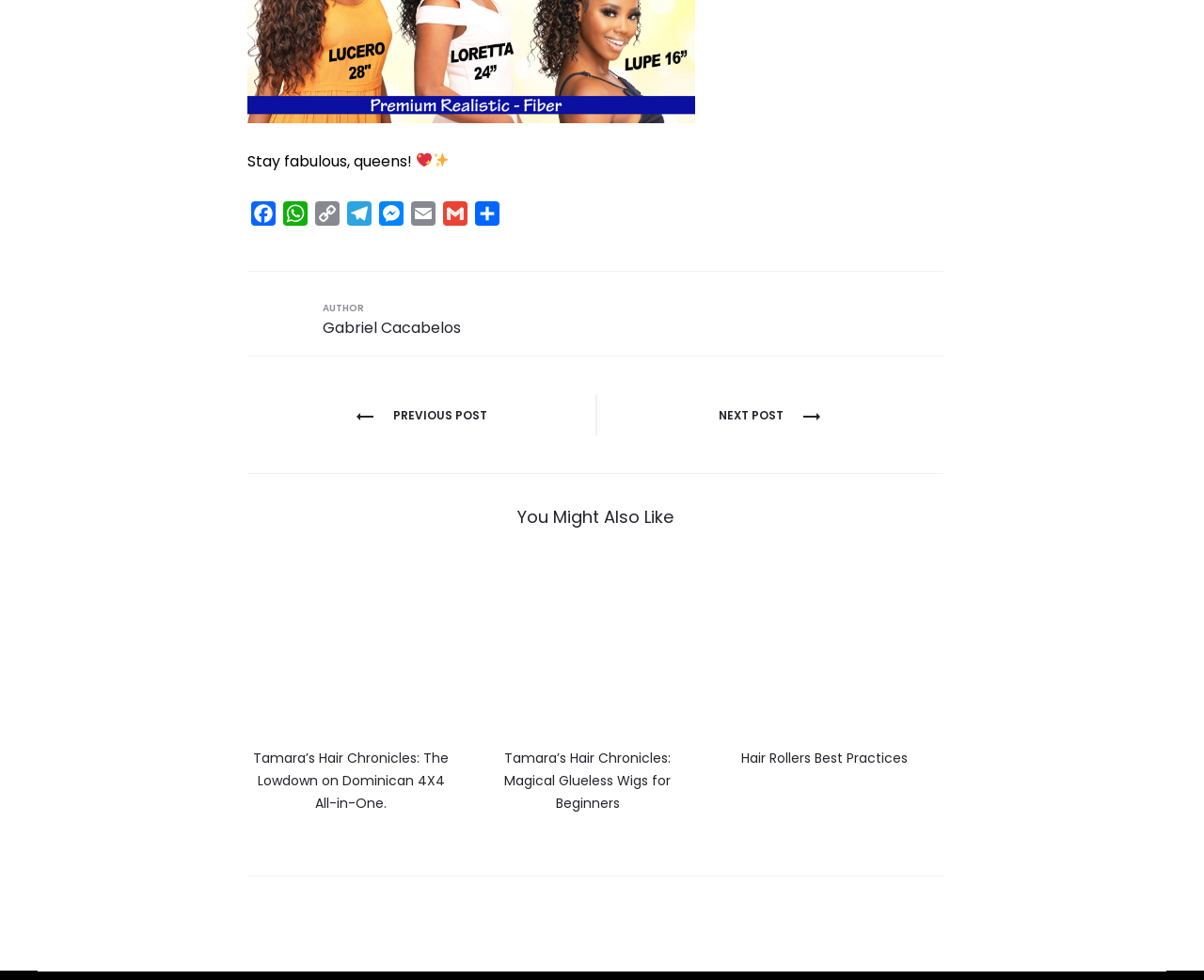What is the purpose of the links at the top?
From the details in the image, provide a complete and detailed answer to the question.

The links at the top, including 'Facebook', 'WhatsApp', 'Copy Link', and others, are likely used to share the content of the webpage on various social media platforms or via email.